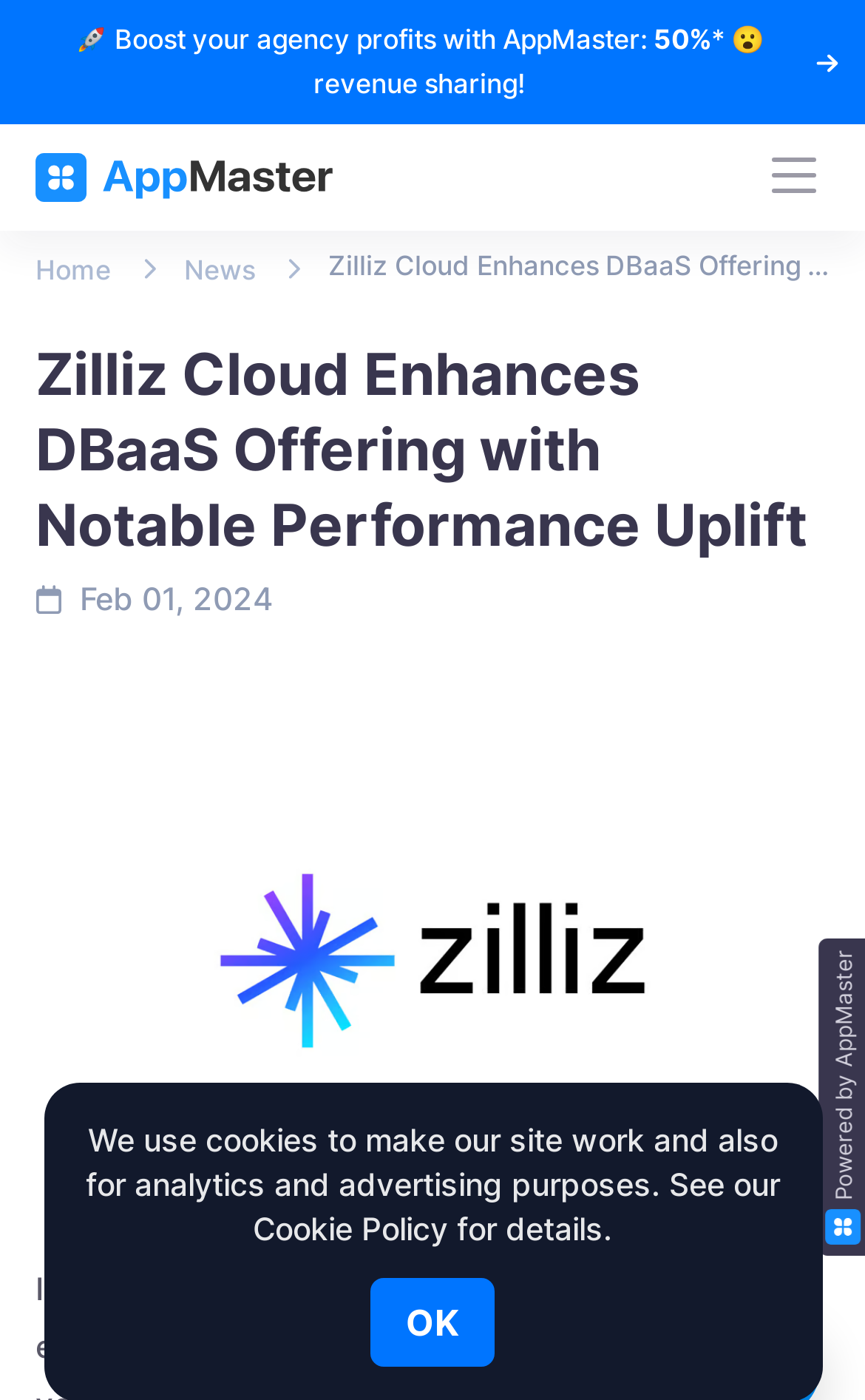What is the purpose of the button in the top right corner?
Answer with a single word or phrase by referring to the visual content.

Open menu